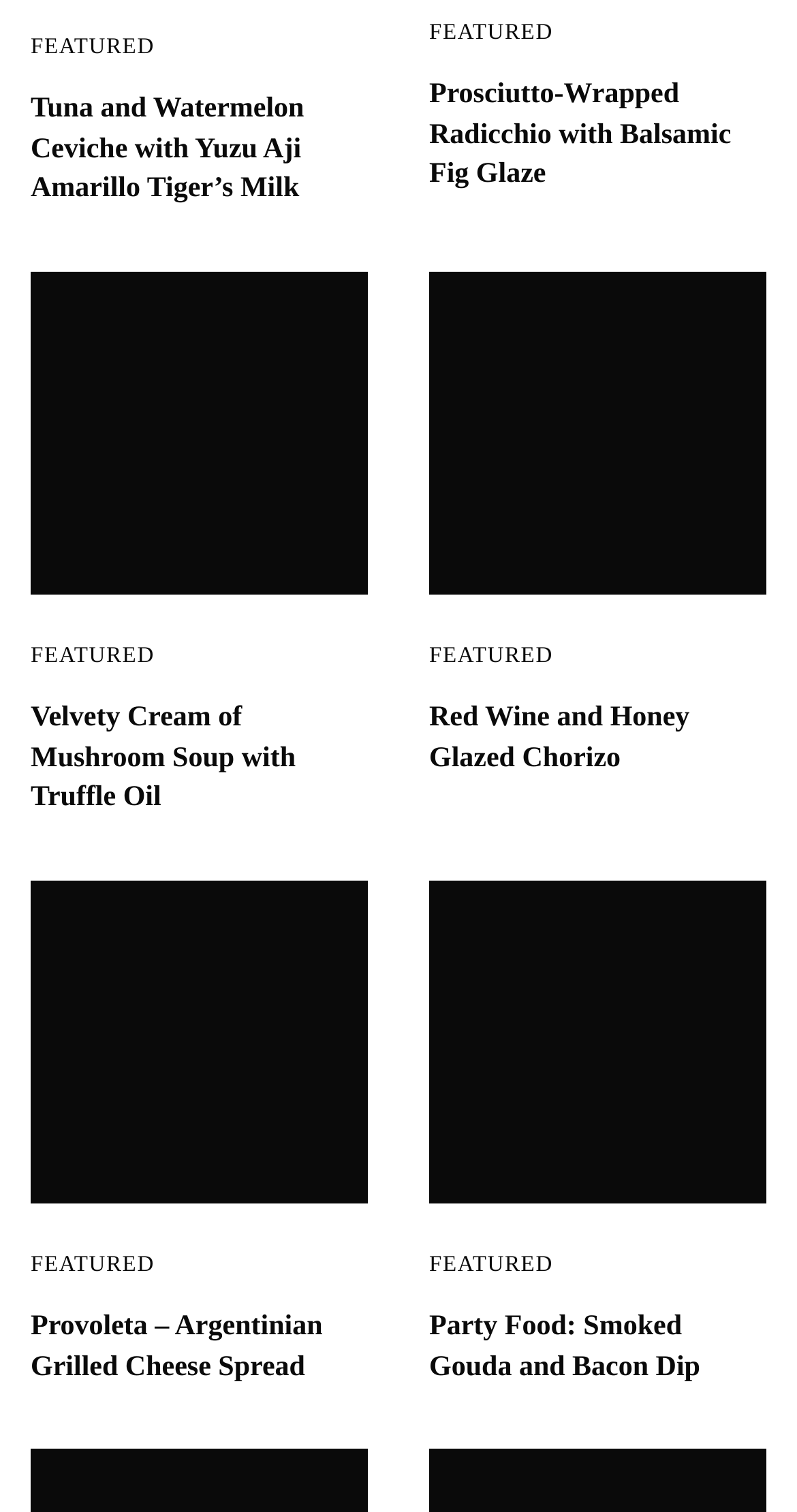Provide the bounding box coordinates of the area you need to click to execute the following instruction: "Explore Prosciutto-Wrapped Radicchio with Balsamic Fig Glaze".

[0.538, 0.05, 0.962, 0.13]